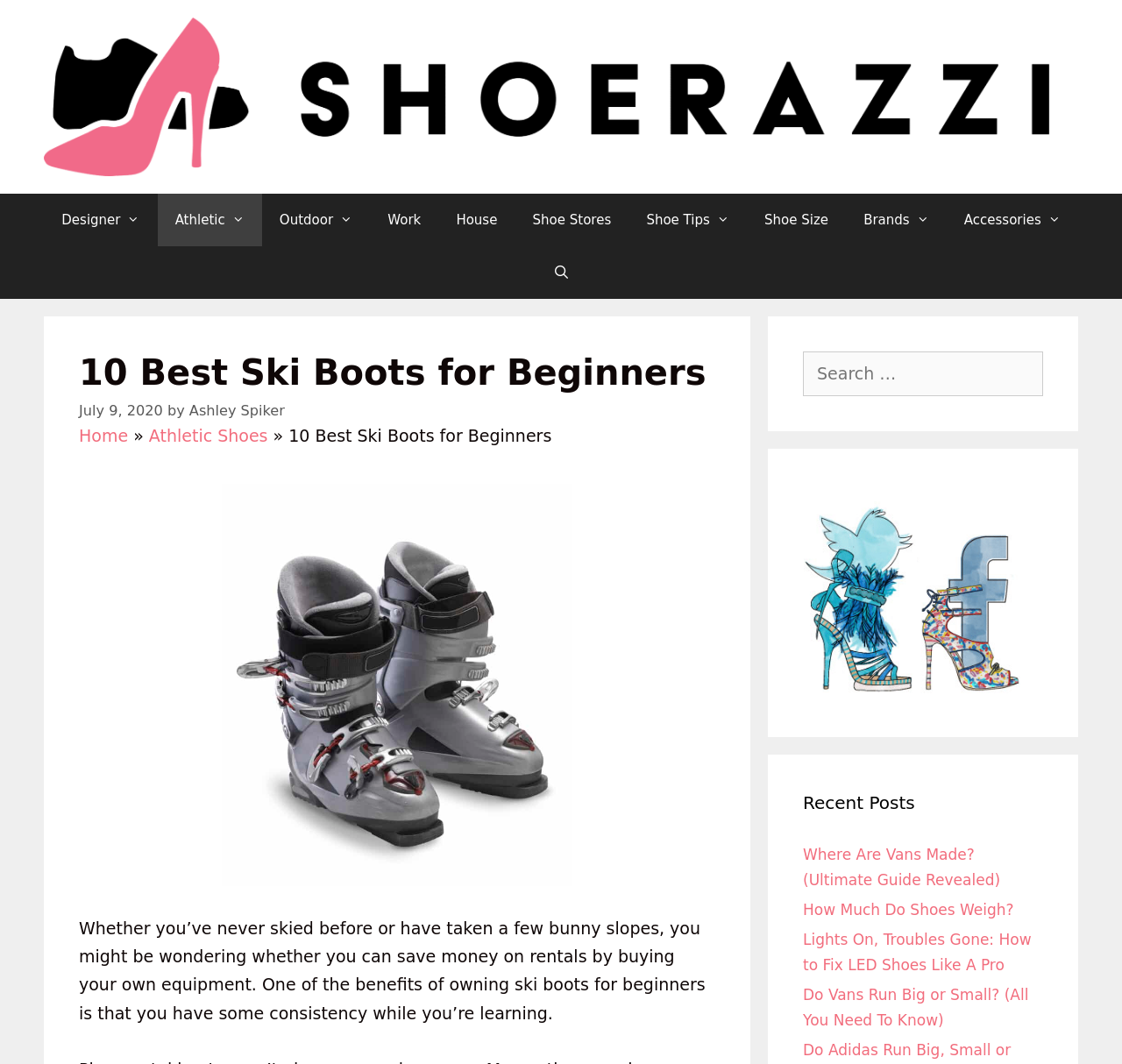Predict the bounding box of the UI element based on this description: "Brands".

[0.754, 0.182, 0.843, 0.232]